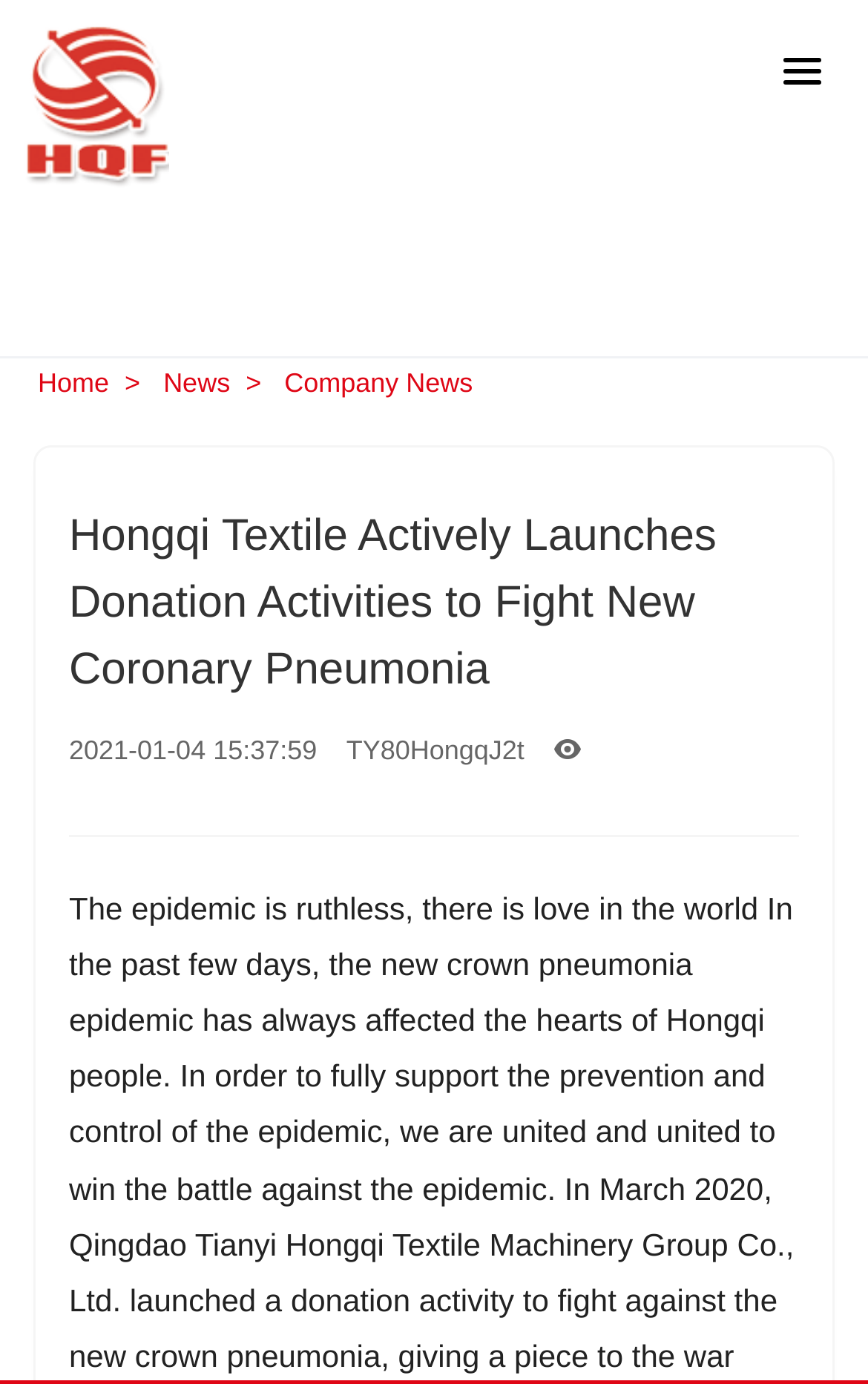Use the details in the image to answer the question thoroughly: 
How many links are in the top navigation bar?

I counted the number of link elements with y1 and y2 coordinates indicating that they are located at the top of the page, and found three links: 'Home', 'News', and 'Company News'.